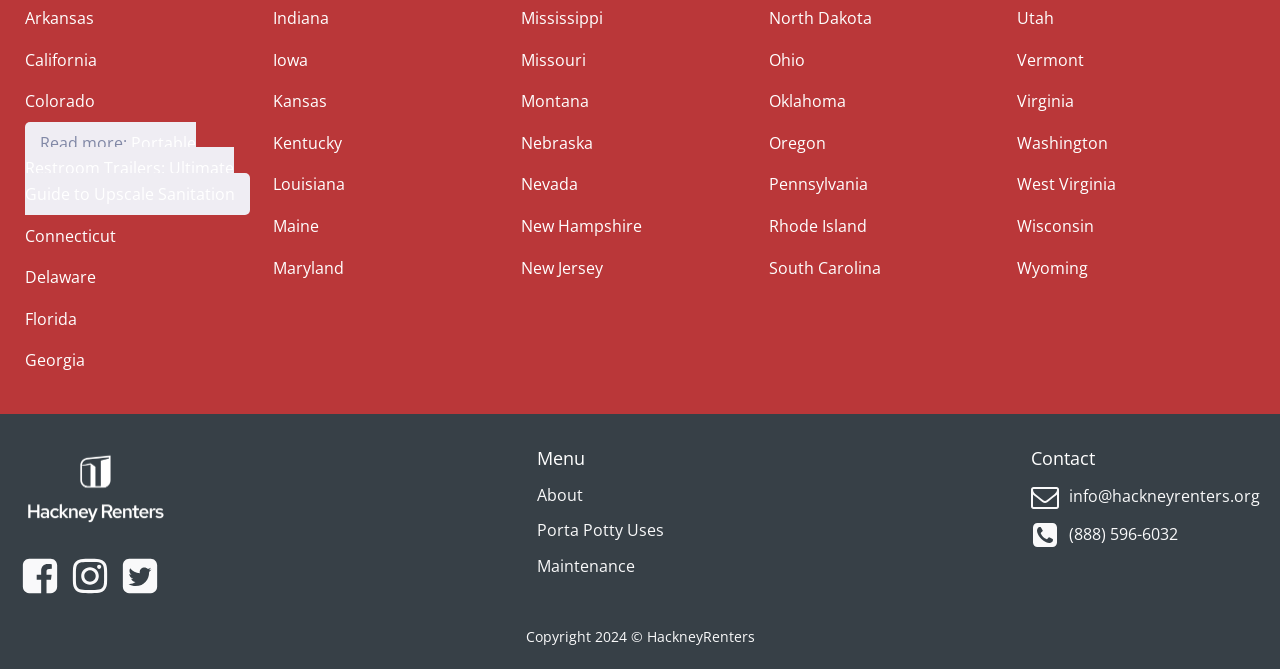How many states are listed on this webpage?
Examine the image and provide an in-depth answer to the question.

I counted the number of links with state names, starting from 'Arkansas' to 'Wyoming', and found that there are 50 states listed on this webpage.